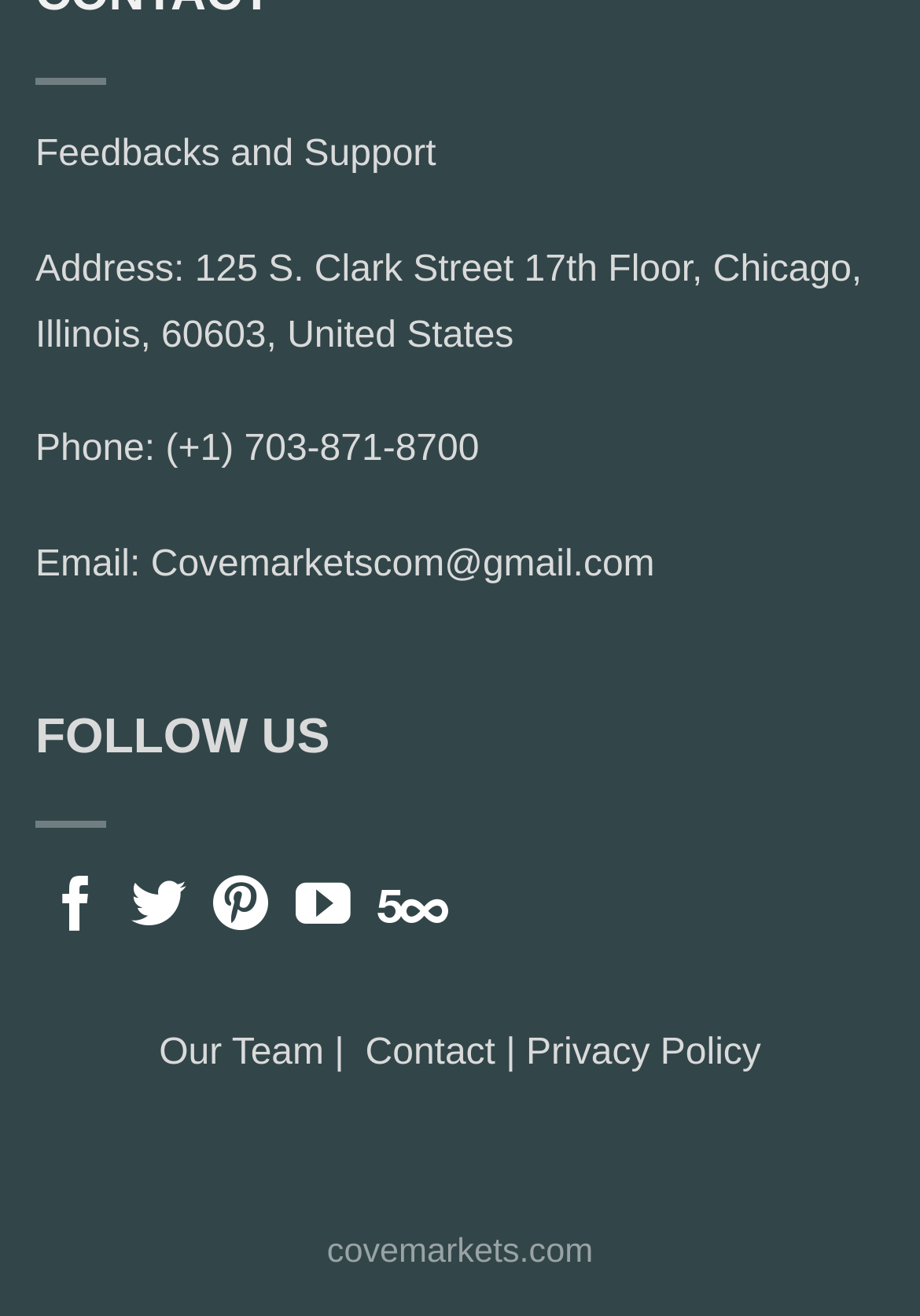Using the image as a reference, answer the following question in as much detail as possible:
What is the company's address?

I found the company's address by looking at the static text element that says 'Address: 125 S. Clark Street 17th Floor, Chicago, Illinois, 60603, United States'.